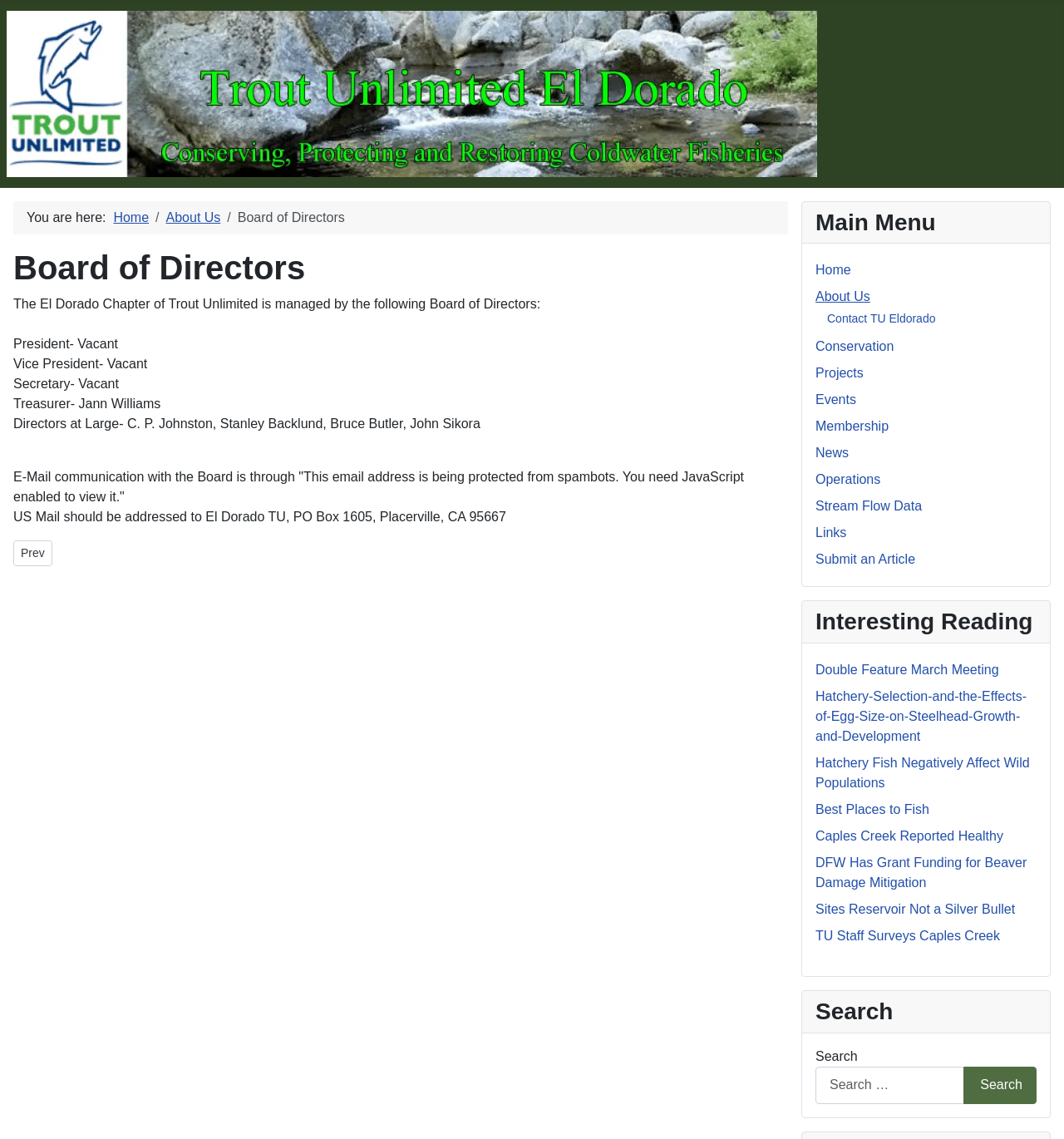Locate the bounding box coordinates of the clickable area to execute the instruction: "Contact TU Eldorado". Provide the coordinates as four float numbers between 0 and 1, represented as [left, top, right, bottom].

[0.777, 0.274, 0.879, 0.285]